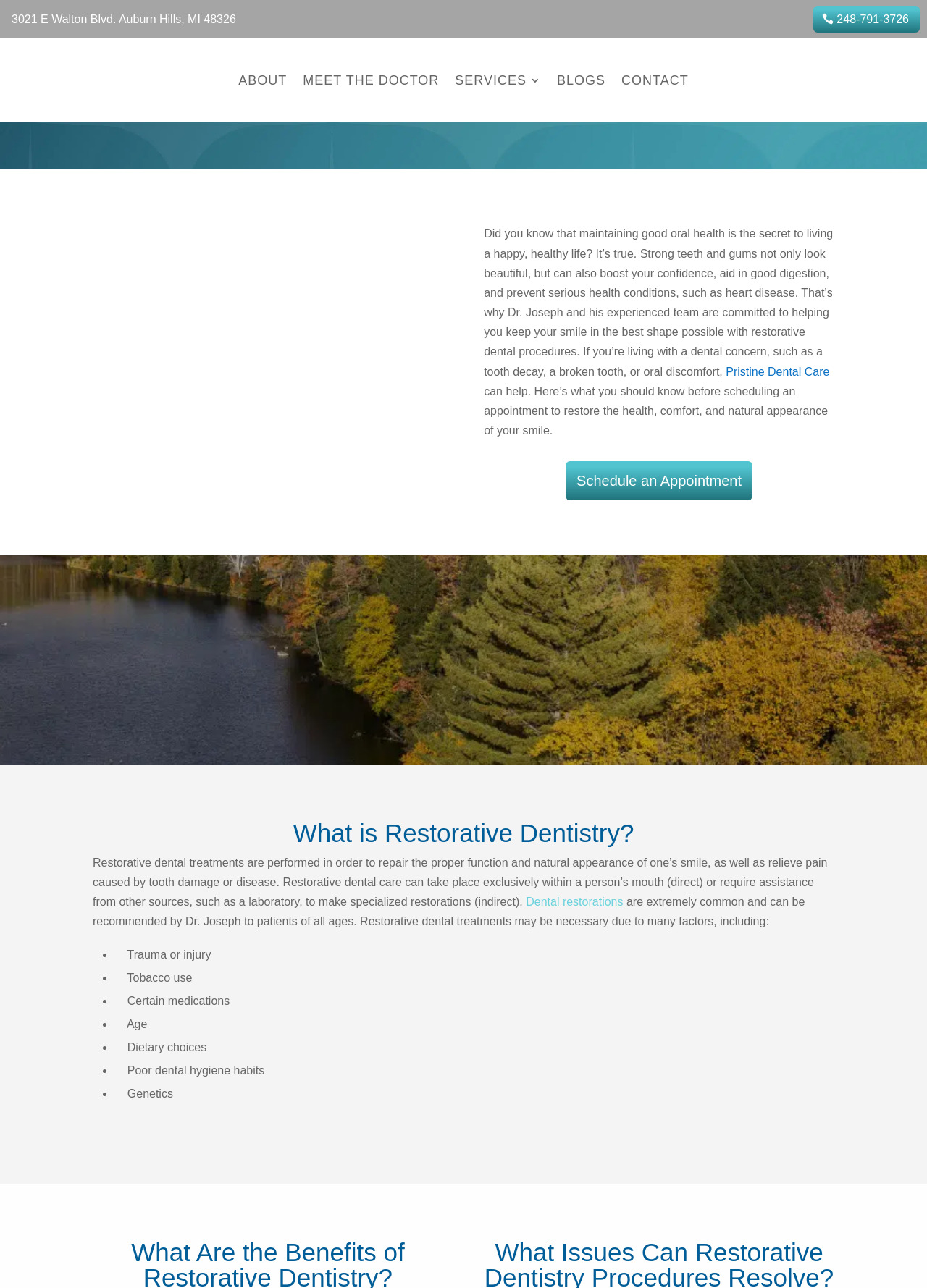Please identify the bounding box coordinates of where to click in order to follow the instruction: "View About Us".

None